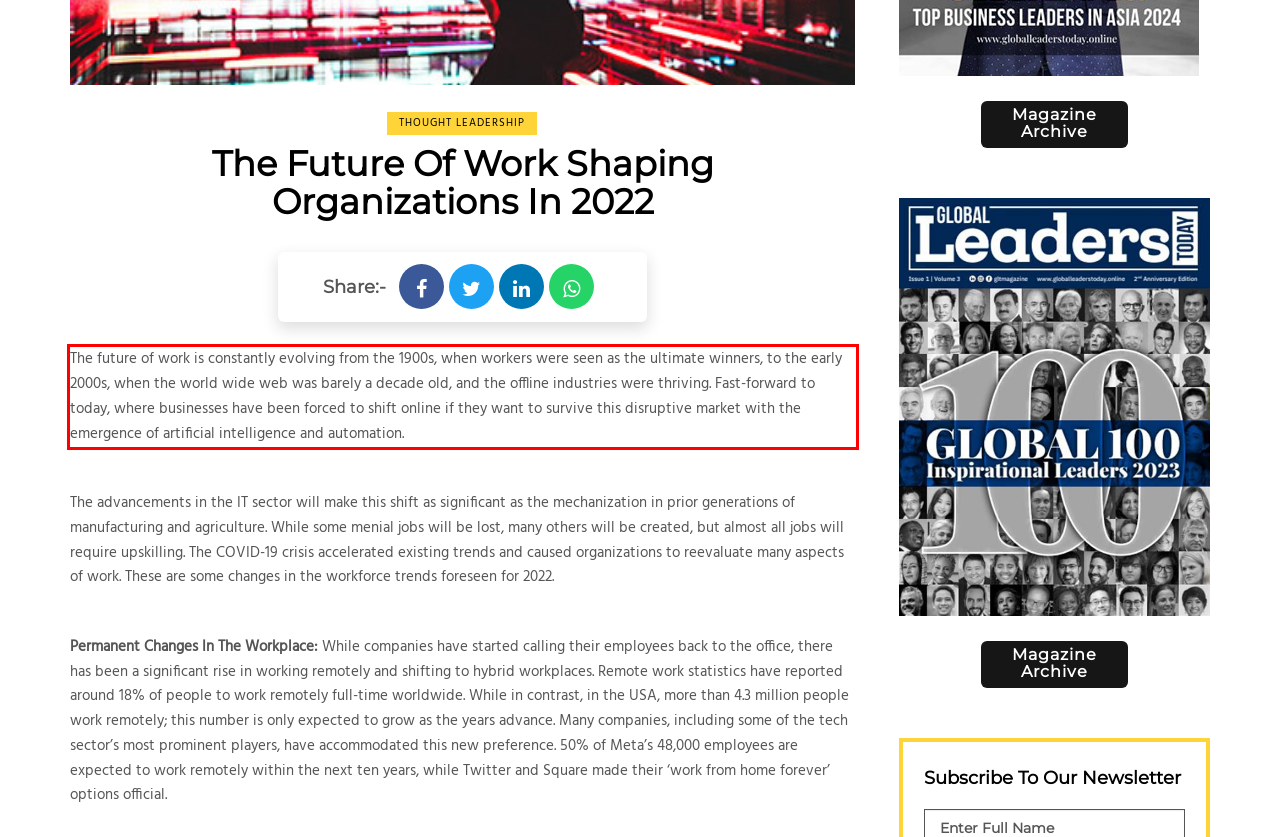Identify the text inside the red bounding box in the provided webpage screenshot and transcribe it.

The future of work is constantly evolving from the 1900s, when workers were seen as the ultimate winners, to the early 2000s, when the world wide web was barely a decade old, and the offline industries were thriving. Fast-forward to today, where businesses have been forced to shift online if they want to survive this disruptive market with the emergence of artificial intelligence and automation.